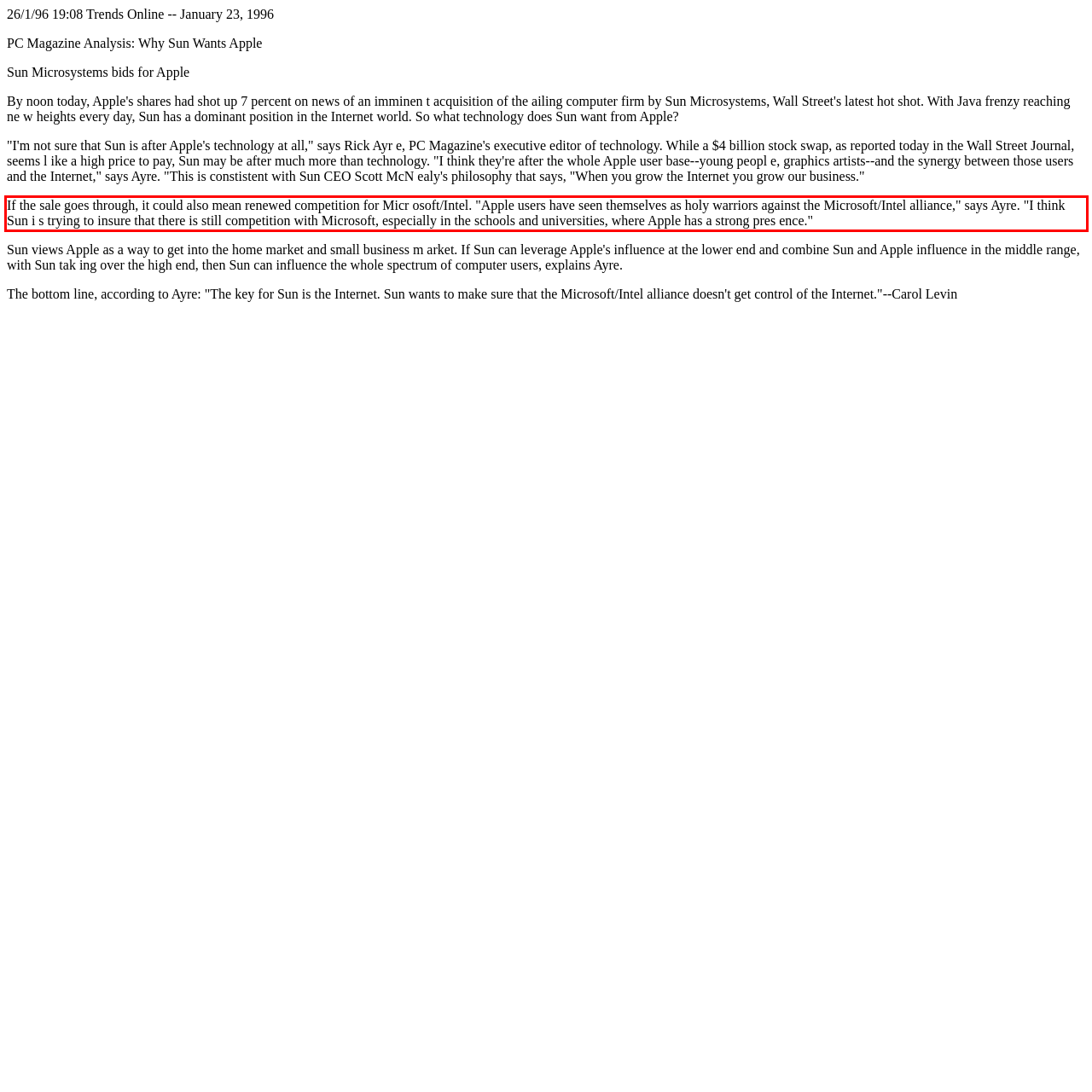Please analyze the provided webpage screenshot and perform OCR to extract the text content from the red rectangle bounding box.

If the sale goes through, it could also mean renewed competition for Micr osoft/Intel. "Apple users have seen themselves as holy warriors against the Microsoft/Intel alliance," says Ayre. "I think Sun i s trying to insure that there is still competition with Microsoft, especially in the schools and universities, where Apple has a strong pres ence."